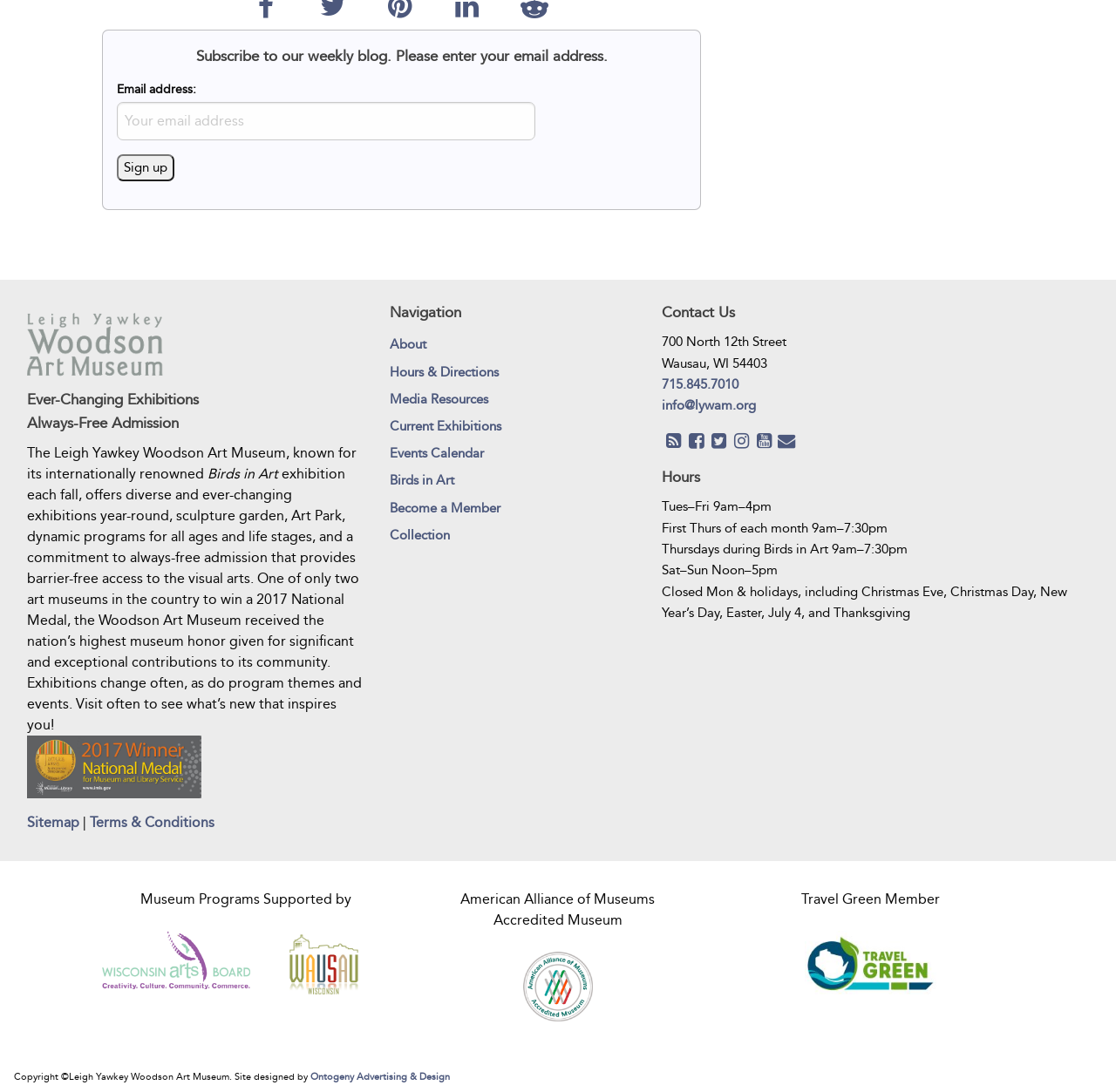What is the museum's address? Based on the image, give a response in one word or a short phrase.

700 North 12th Street, Wausau, WI 54403